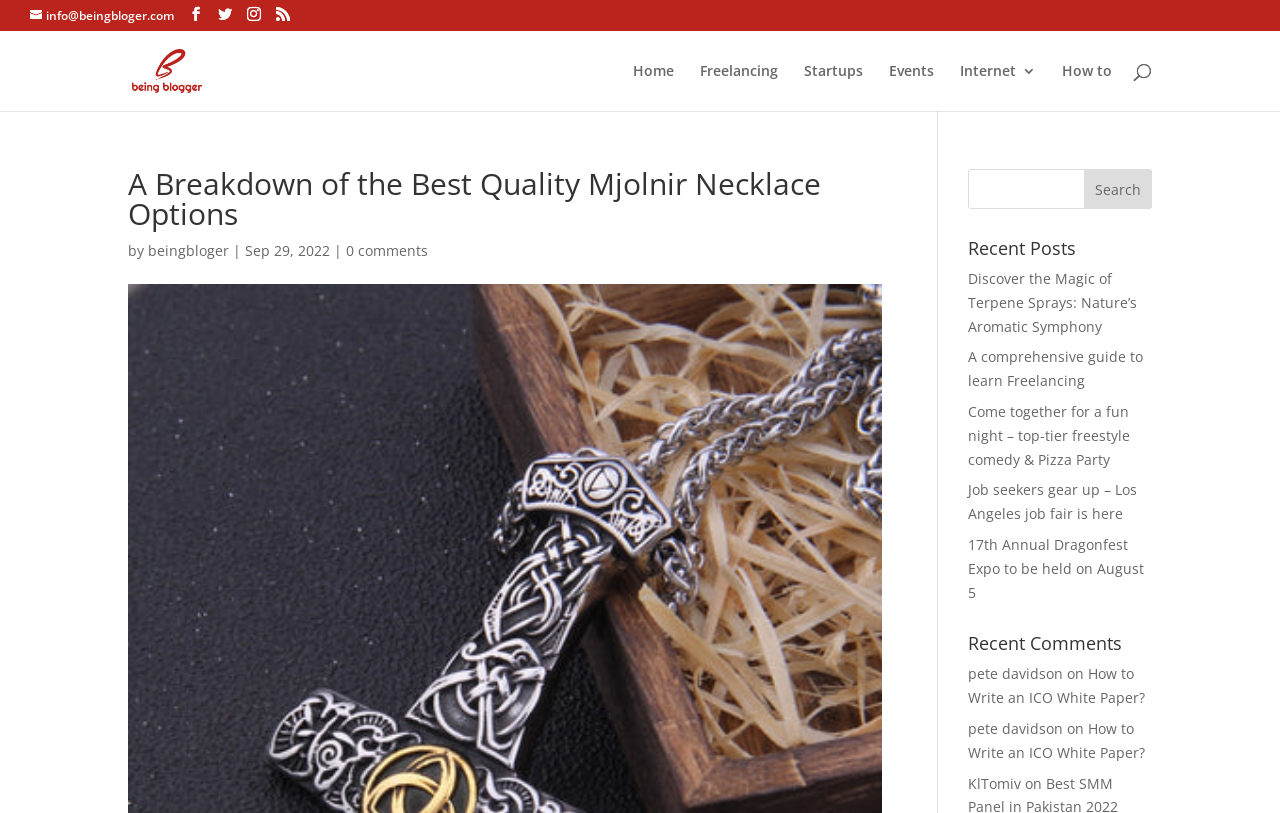Using the image as a reference, answer the following question in as much detail as possible:
What is the category of the first recent post?

I looked at the recent posts section and found the first post, which is 'A comprehensive guide to learn Freelancing'. Based on the title, I can infer that the category of this post is Freelancing.